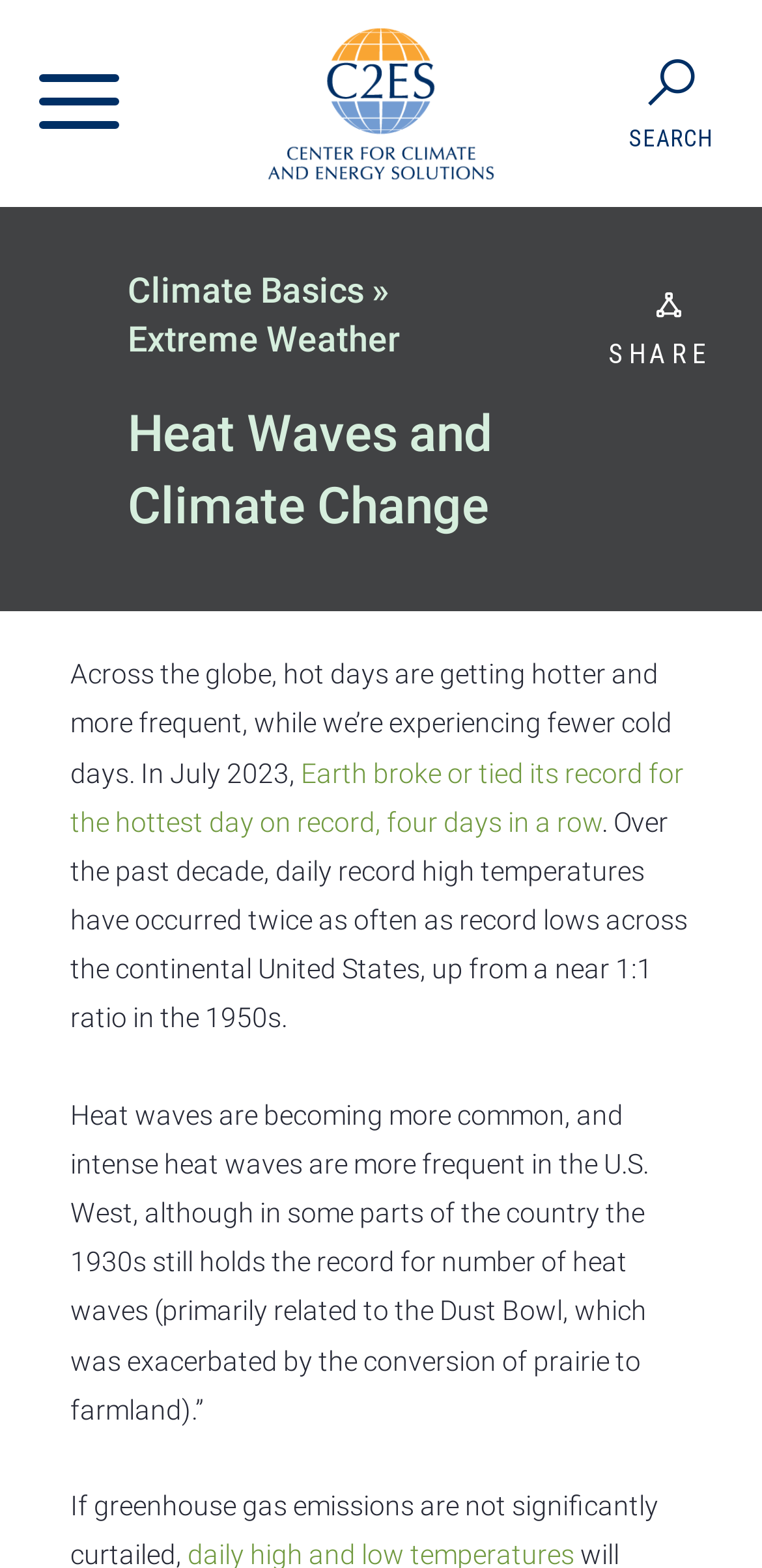Can you look at the image and give a comprehensive answer to the question:
What event in the 1930s still holds the record for number of heat waves in some parts of the country?

The webpage mentions that in some parts of the country, the 1930s still hold the record for number of heat waves, primarily related to the Dust Bowl, which was exacerbated by the conversion of prairie to farmland.